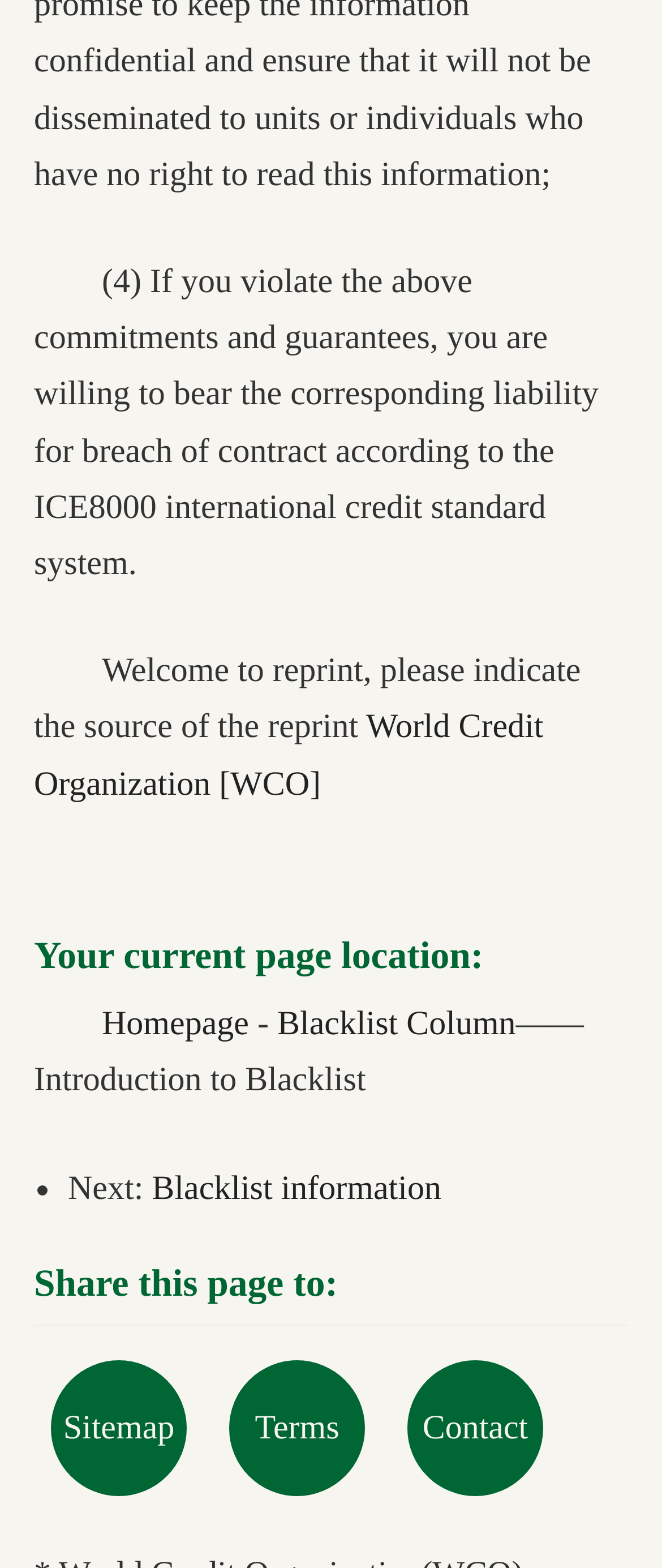Bounding box coordinates are given in the format (top-left x, top-left y, bottom-right x, bottom-right y). All values should be floating point numbers between 0 and 1. Provide the bounding box coordinate for the UI element described as: World Credit Organization [WCO]

[0.051, 0.452, 0.821, 0.512]